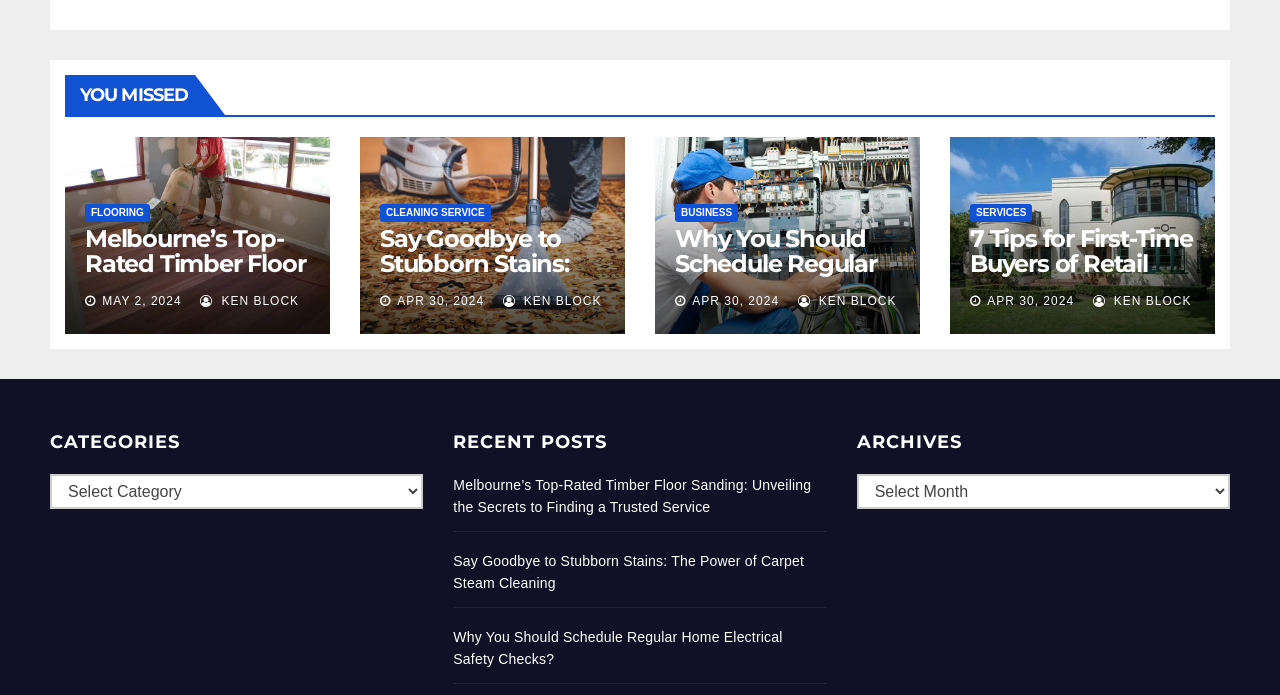Please pinpoint the bounding box coordinates for the region I should click to adhere to this instruction: "Choose a category from the dropdown".

[0.039, 0.682, 0.331, 0.732]